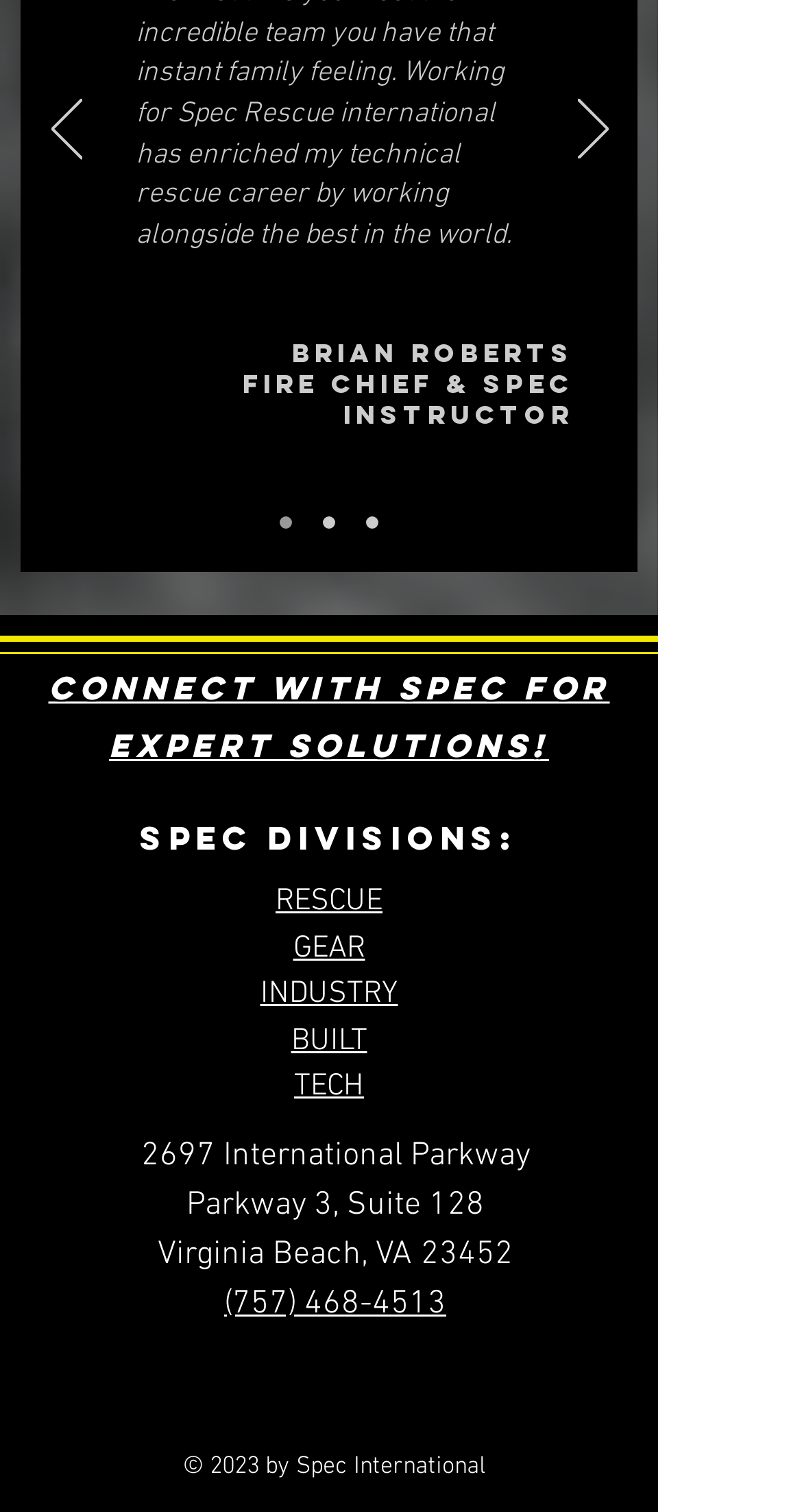Please specify the coordinates of the bounding box for the element that should be clicked to carry out this instruction: "Contact the website owner". The coordinates must be four float numbers between 0 and 1, formatted as [left, top, right, bottom].

None